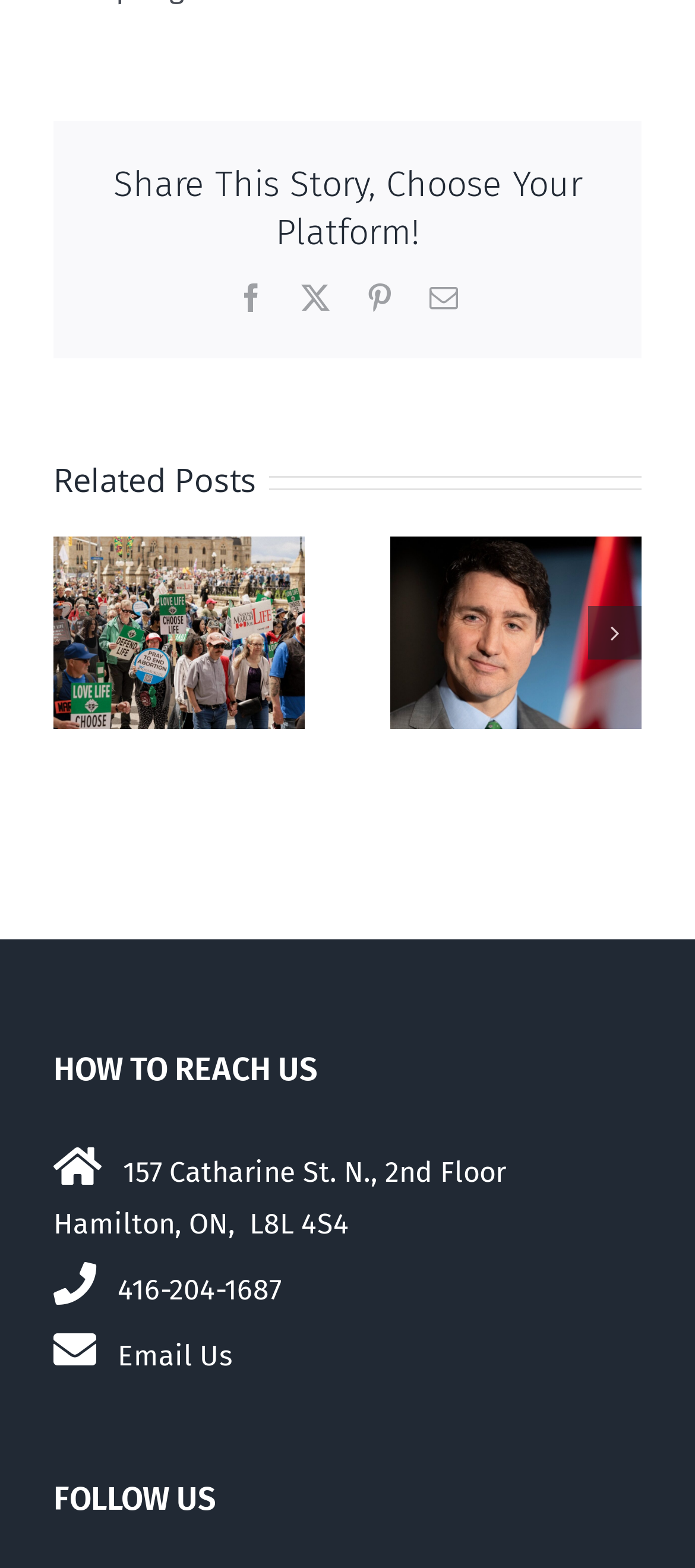Find the coordinates for the bounding box of the element with this description: "Facebook".

[0.341, 0.181, 0.382, 0.199]